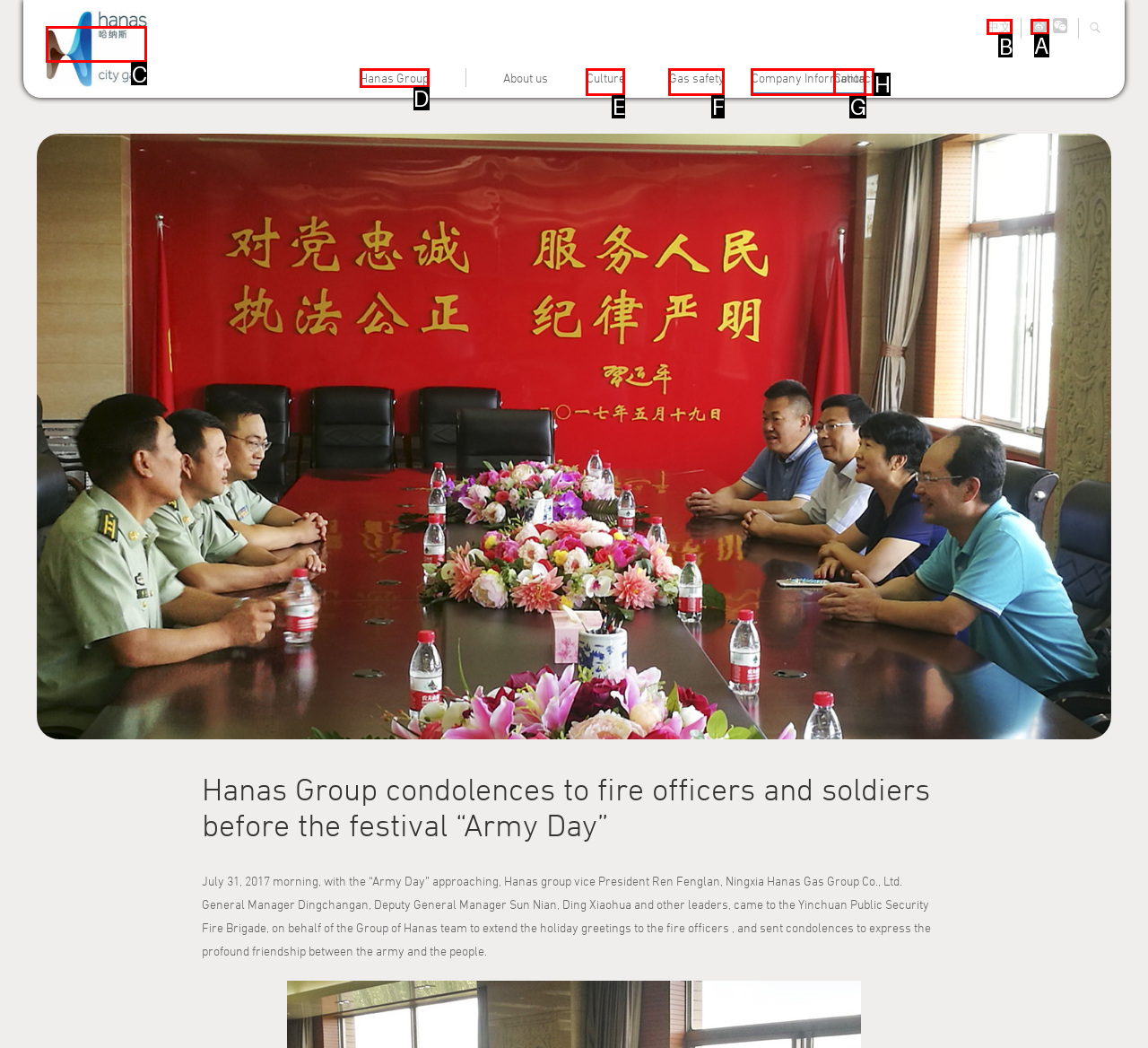Select the proper HTML element to perform the given task: Switch to Chinese language Answer with the corresponding letter from the provided choices.

B